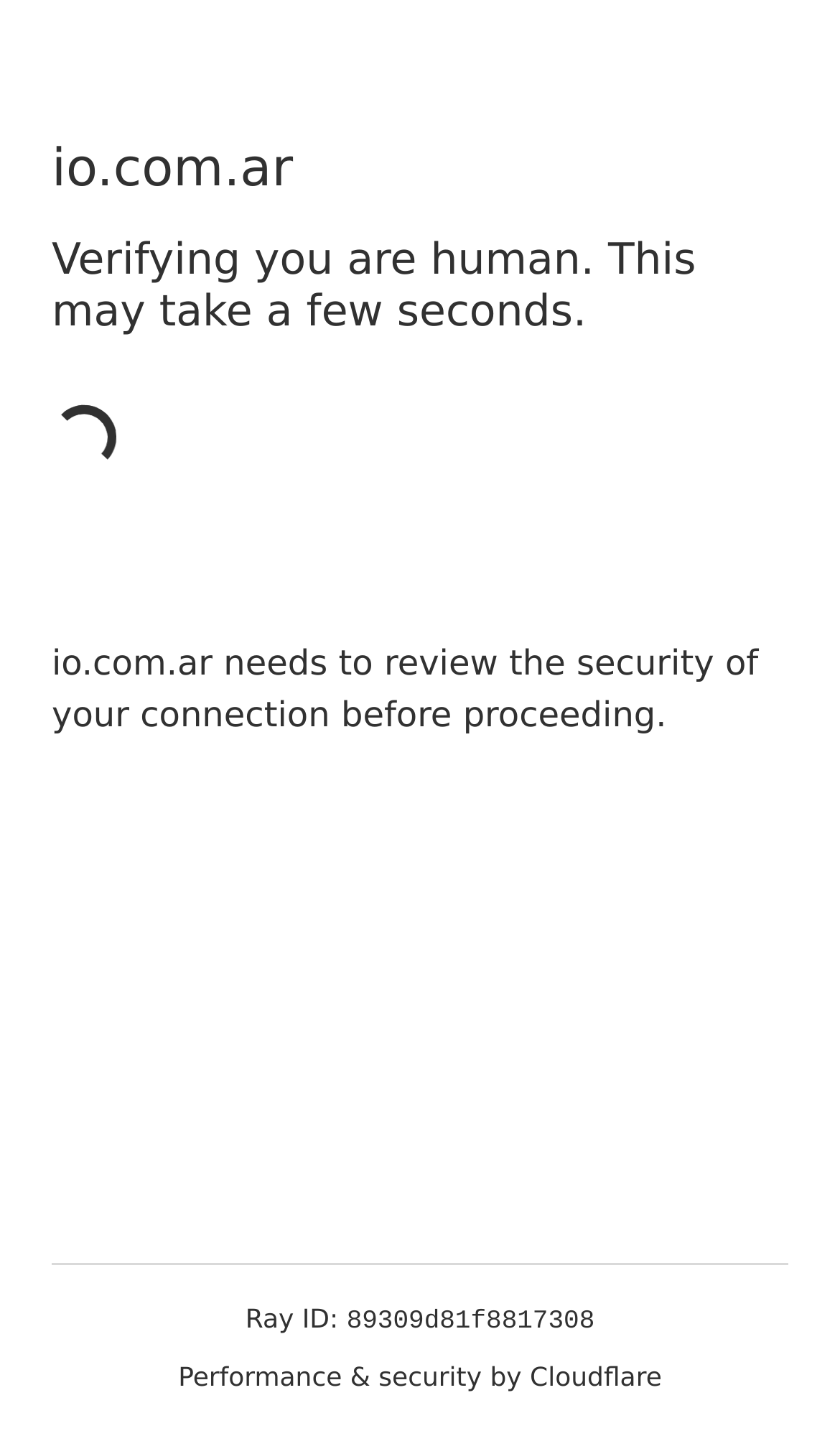Produce a meticulous description of the webpage.

The webpage appears to be a security verification page. At the top, there is a heading that reads "io.com.ar" followed by another heading that says "Verifying you are human. This may take a few seconds." Below these headings, there is a paragraph of text that explains that the website needs to review the security of the user's connection before proceeding.

At the bottom of the page, there is a section that displays technical information. It starts with the label "Ray ID:" followed by a unique identifier "89309d81f8817308". To the left of this section, there is a text that reads "Performance & security by Cloudflare".